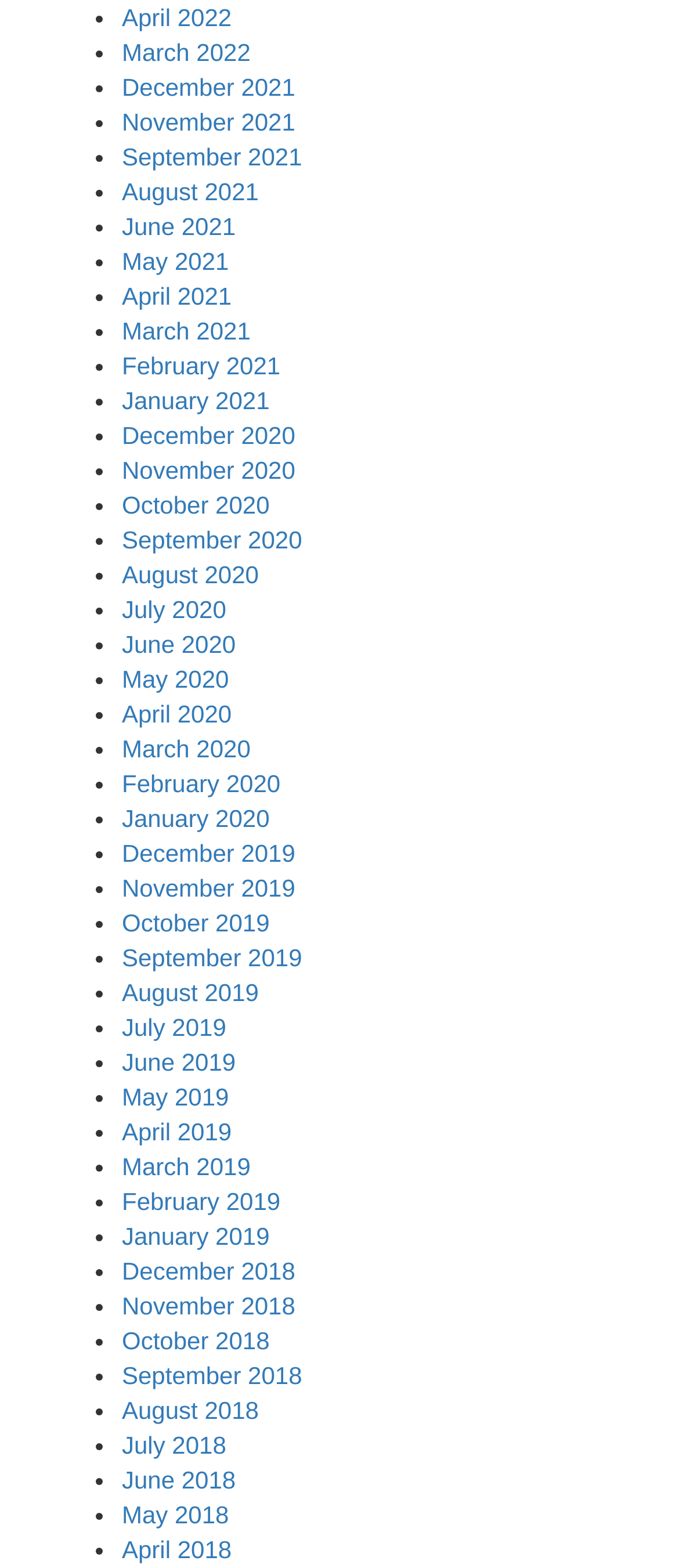Using the elements shown in the image, answer the question comprehensively: How many list markers are on this webpage?

I counted the number of list markers, each represented by a bullet point, and found 34 list markers, one corresponding to each month listed.